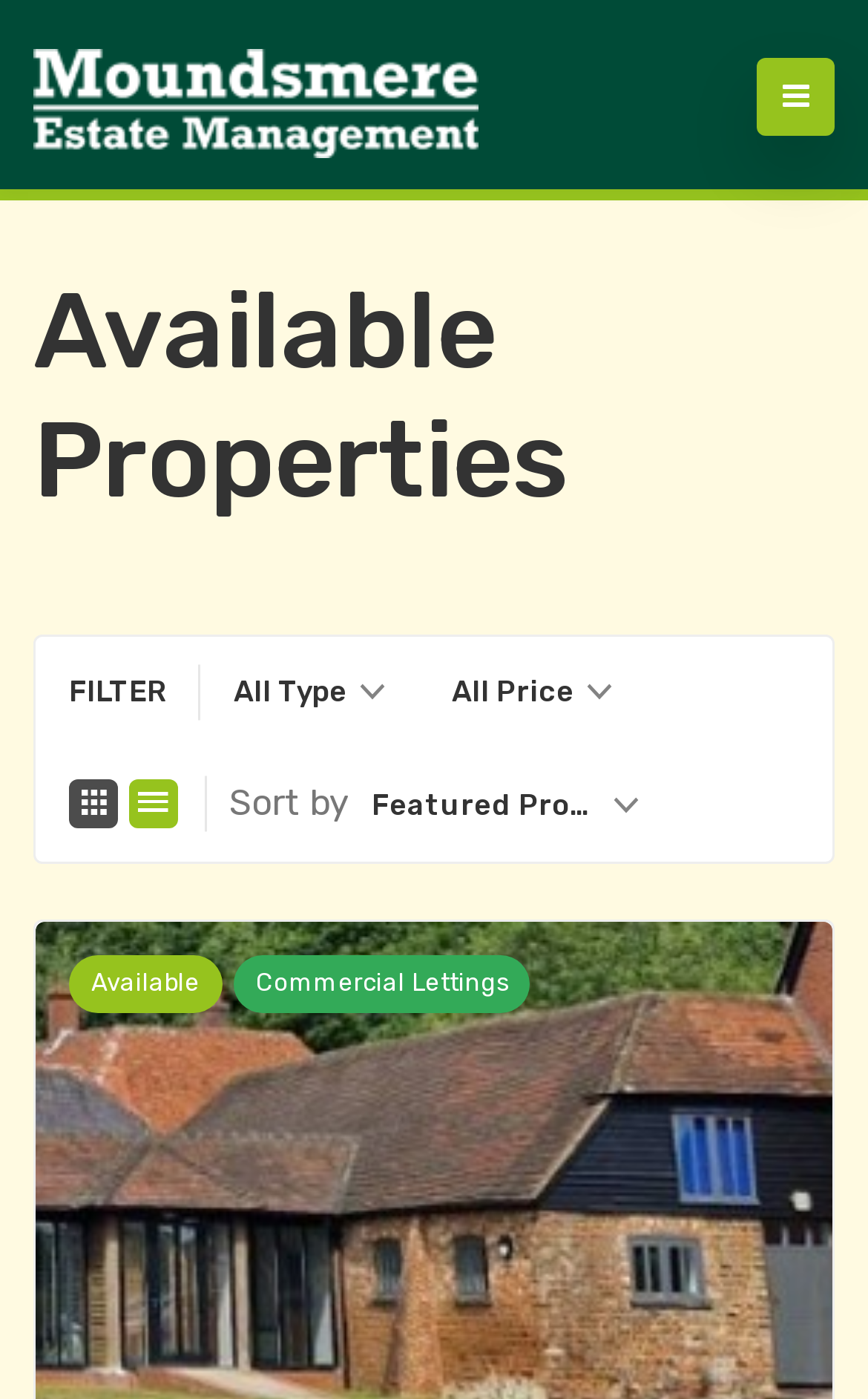What is the name of the estate management company?
Please answer the question with a detailed and comprehensive explanation.

The name of the estate management company can be found in the heading element at the top of the webpage, which is also a link. The text content of this element is 'Moundsmere Estate Management Ltd'.